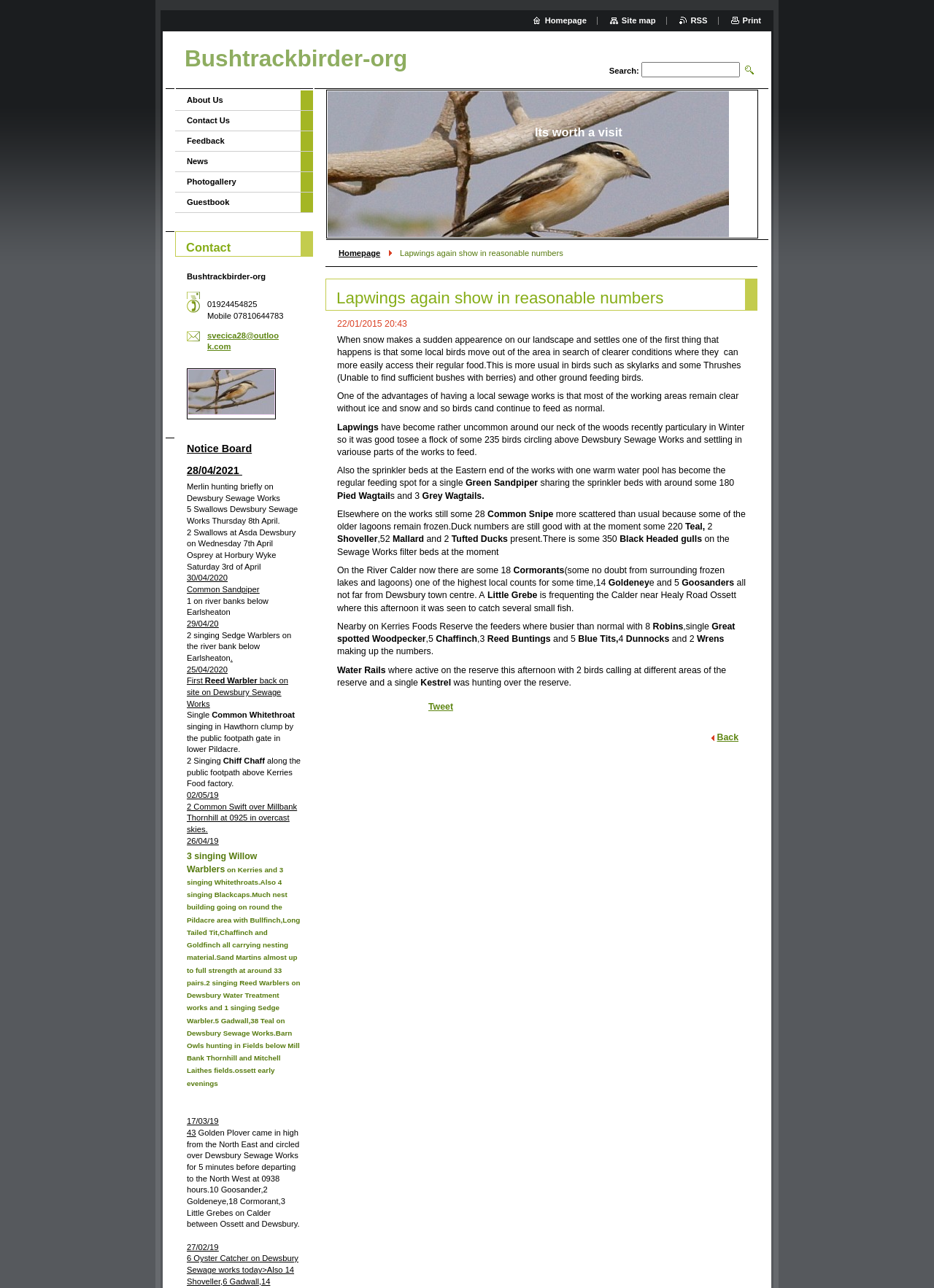What is the phone number of the website owner?
Refer to the screenshot and deliver a thorough answer to the question presented.

The phone number of the website owner can be found in the 'Contact' section, where it is written as '01924454825'. This is the phone number that can be used to contact the website owner.